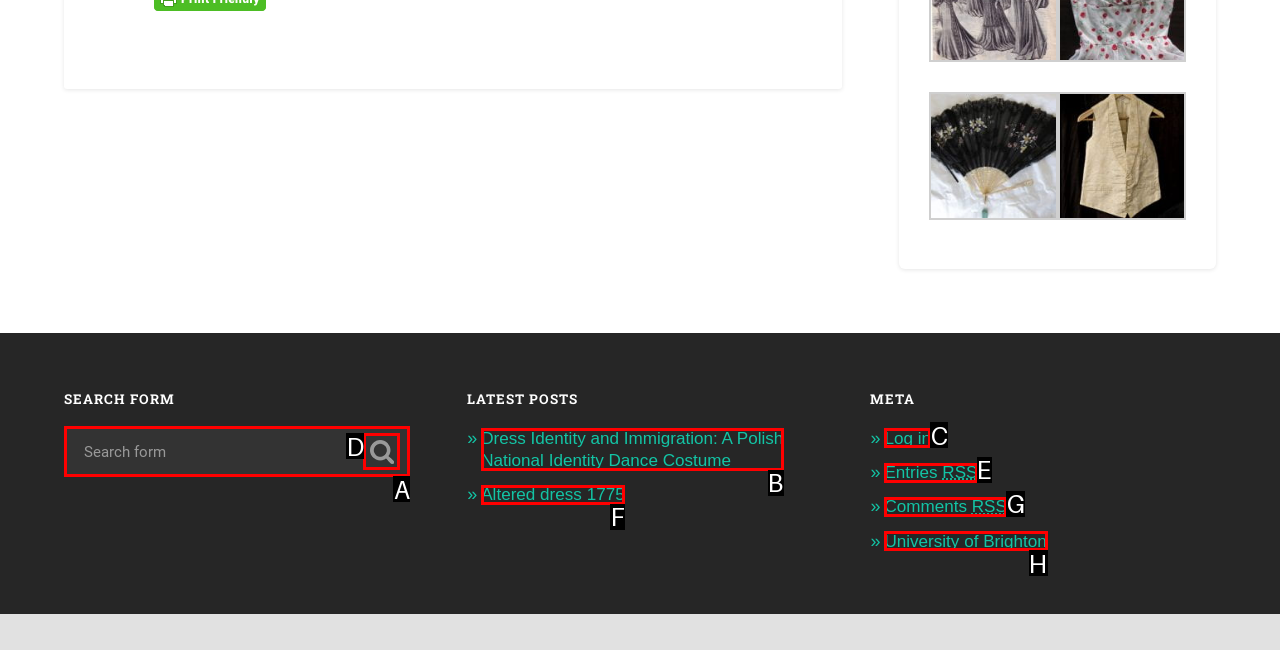Which letter corresponds to the correct option to complete the task: View the University of Brighton page?
Answer with the letter of the chosen UI element.

H